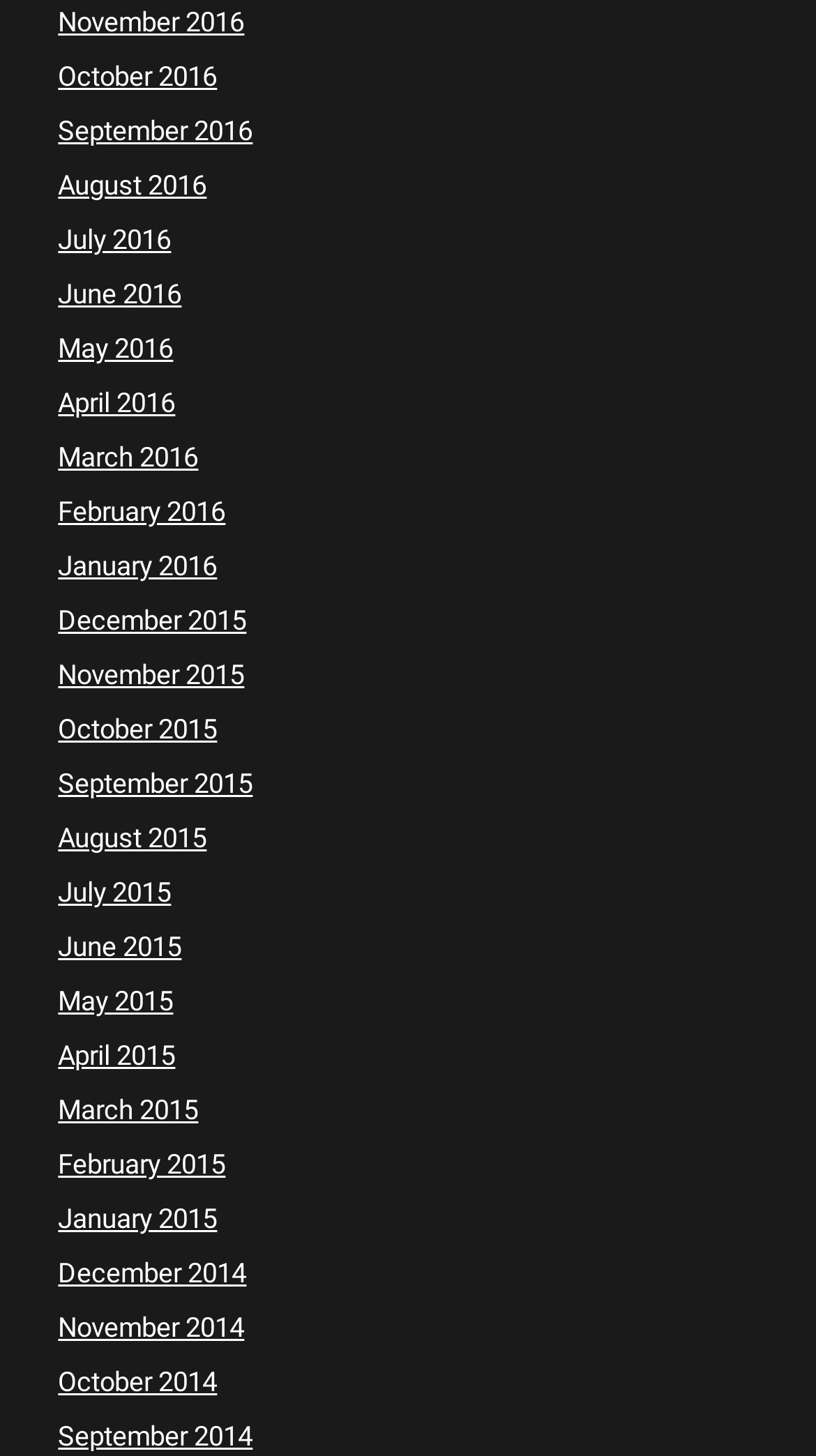Can you pinpoint the bounding box coordinates for the clickable element required for this instruction: "view November 2016"? The coordinates should be four float numbers between 0 and 1, i.e., [left, top, right, bottom].

[0.071, 0.005, 0.299, 0.026]